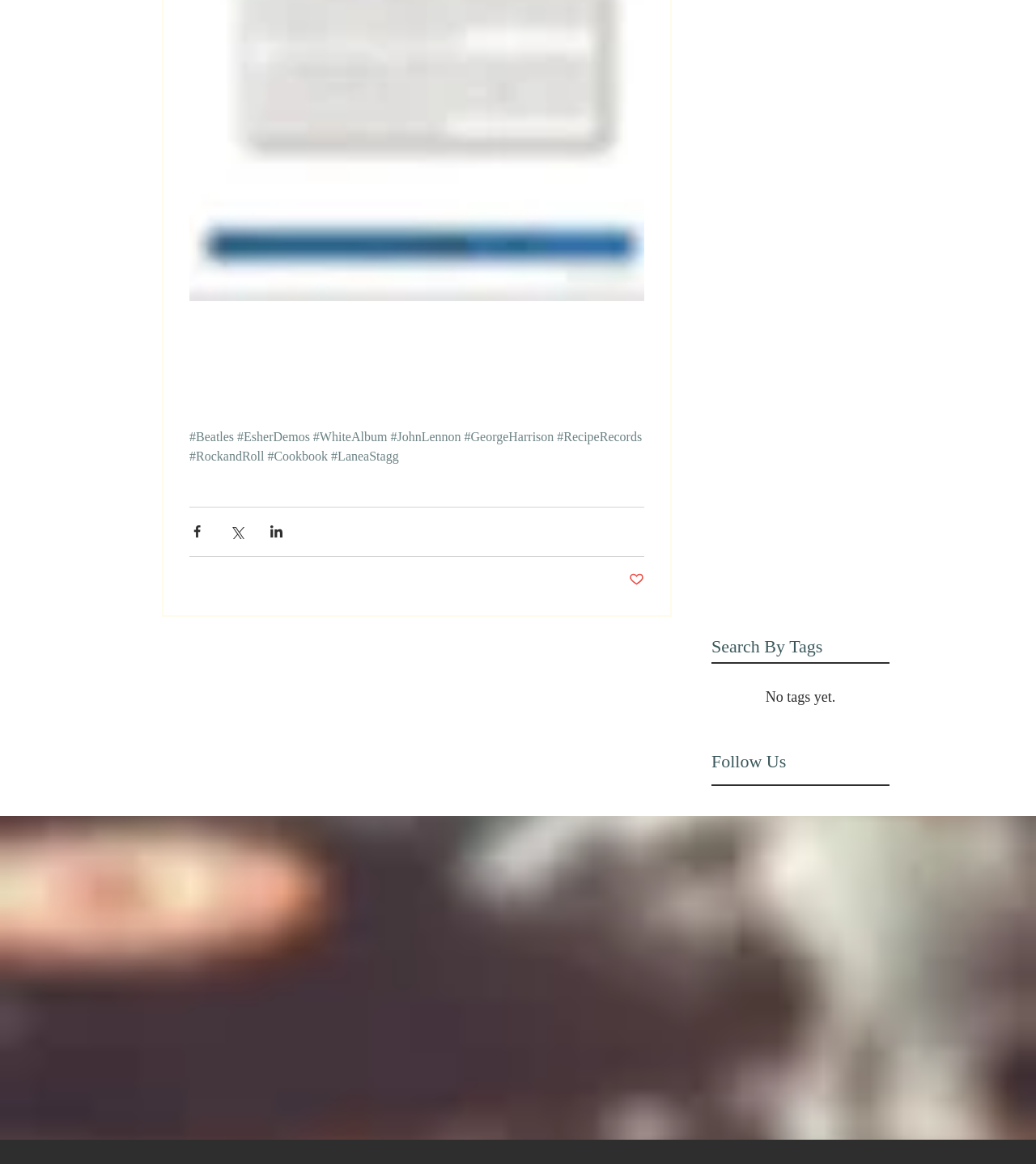Please find the bounding box coordinates in the format (top-left x, top-left y, bottom-right x, bottom-right y) for the given element description. Ensure the coordinates are floating point numbers between 0 and 1. Description: Uncategorized

None